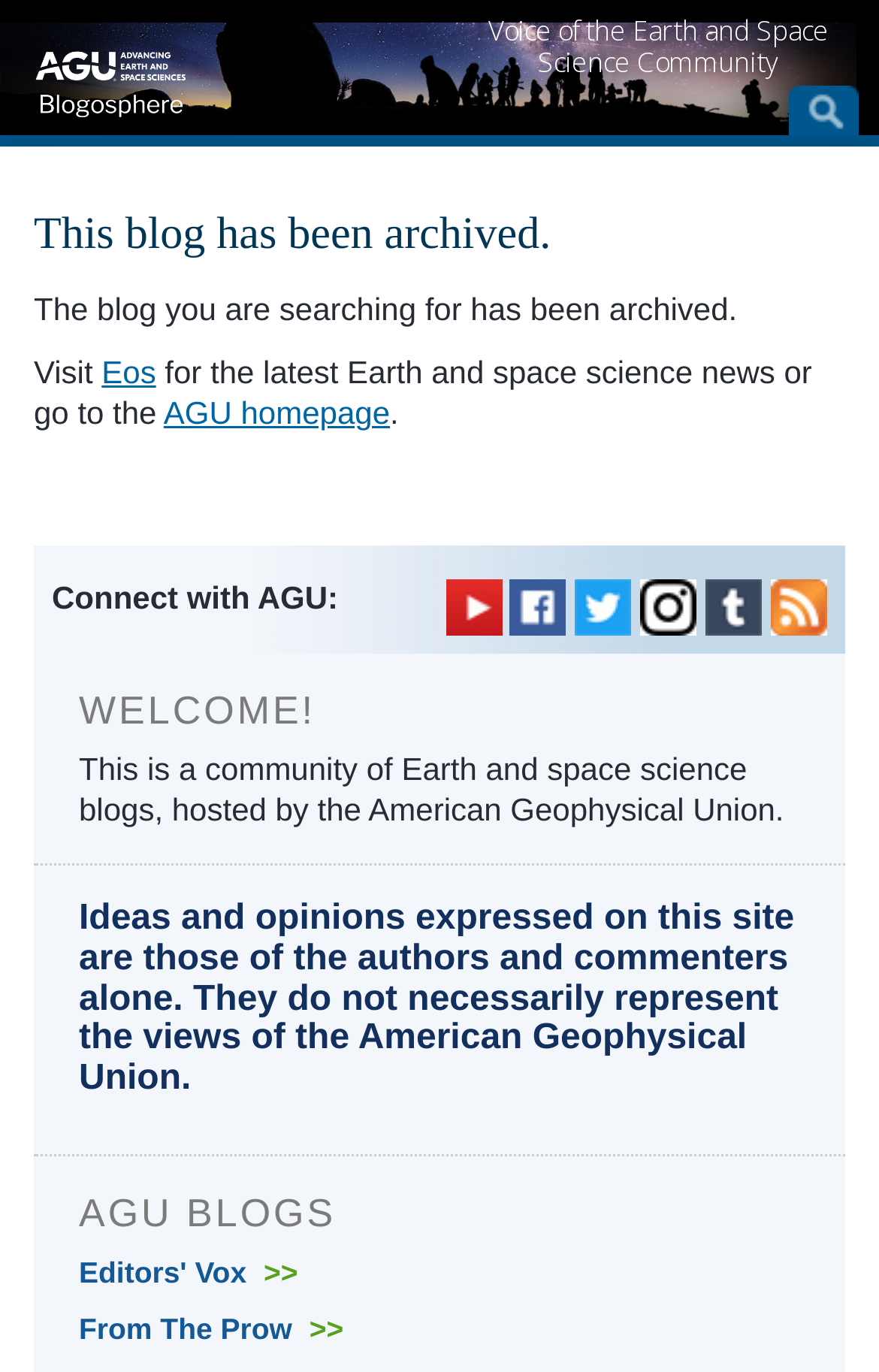Can you find the bounding box coordinates for the element that needs to be clicked to execute this instruction: "Subscribe to YouTube"? The coordinates should be given as four float numbers between 0 and 1, i.e., [left, top, right, bottom].

[0.507, 0.428, 0.571, 0.454]